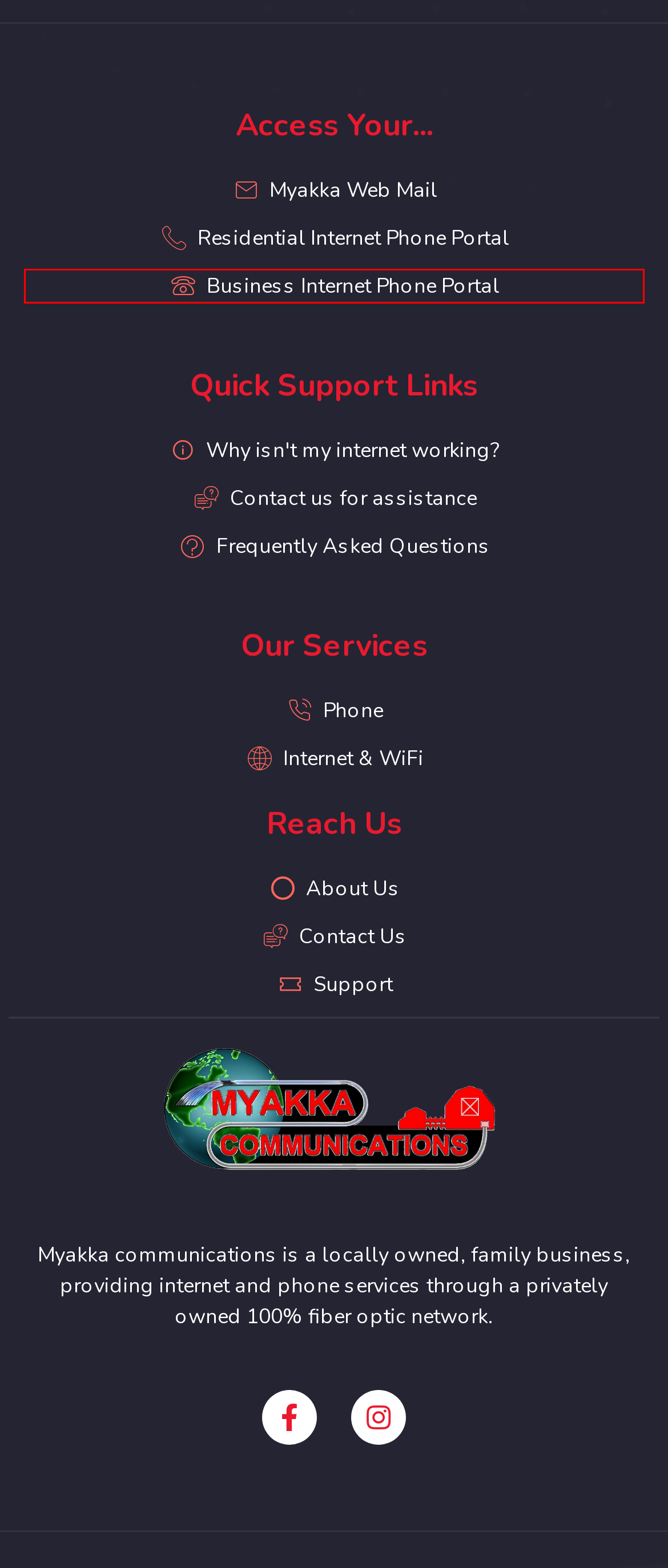You have a screenshot of a webpage with a red bounding box around an element. Identify the webpage description that best fits the new page that appears after clicking the selected element in the red bounding box. Here are the candidates:
A. Open Internet Policy – Myakka Communications
B. About – Myakka Communications
C. Login
D. MagicMail Server: Login Page
E. Support – Myakka Communications
F. Phone – Myakka Communications
G. Privacy Policy – Myakka Communications
H. Account Portal Login

C